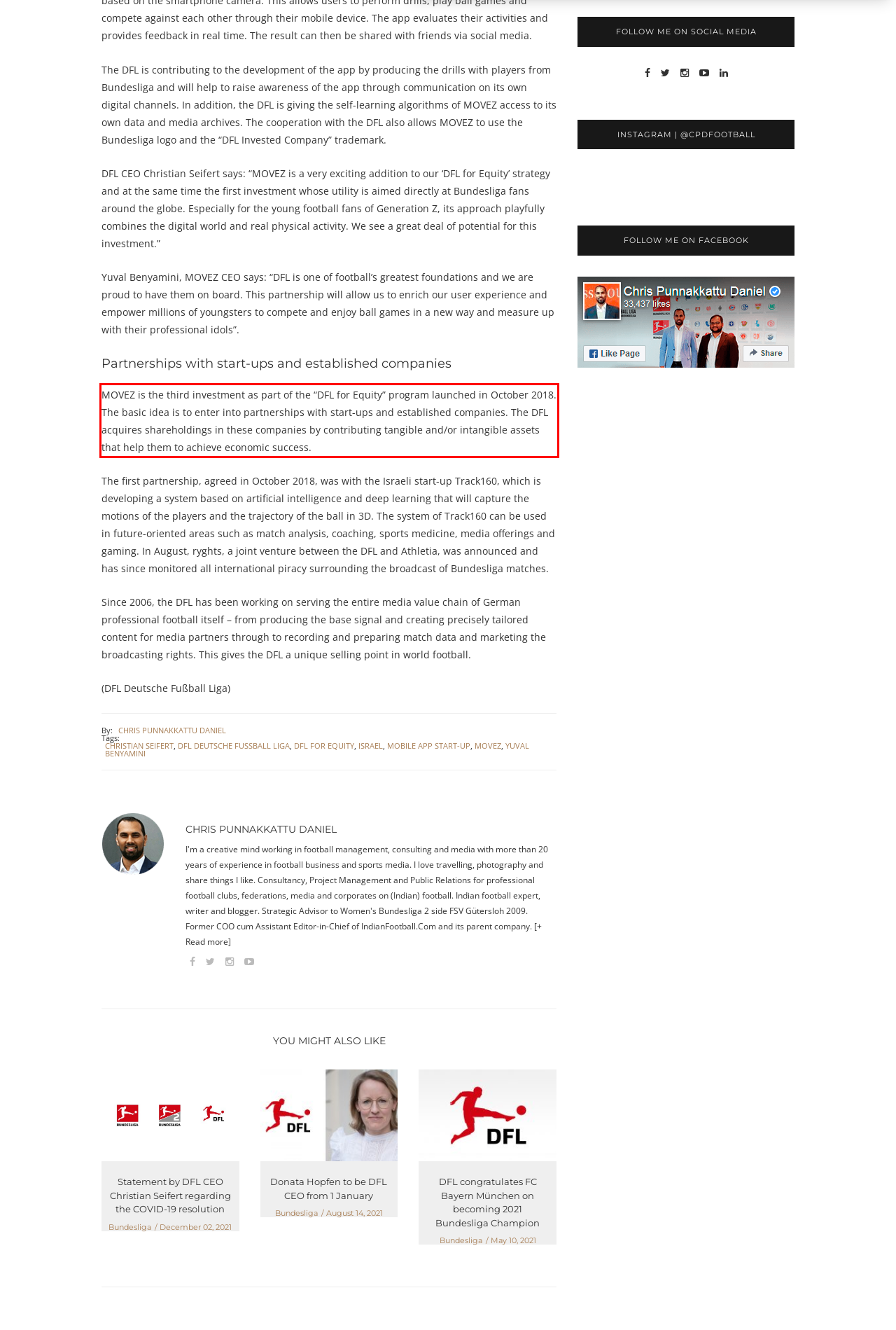Observe the screenshot of the webpage that includes a red rectangle bounding box. Conduct OCR on the content inside this red bounding box and generate the text.

MOVEZ is the third investment as part of the “DFL for Equity” program launched in October 2018. The basic idea is to enter into partnerships with start-ups and established companies. The DFL acquires shareholdings in these companies by contributing tangible and/or intangible assets that help them to achieve economic success.